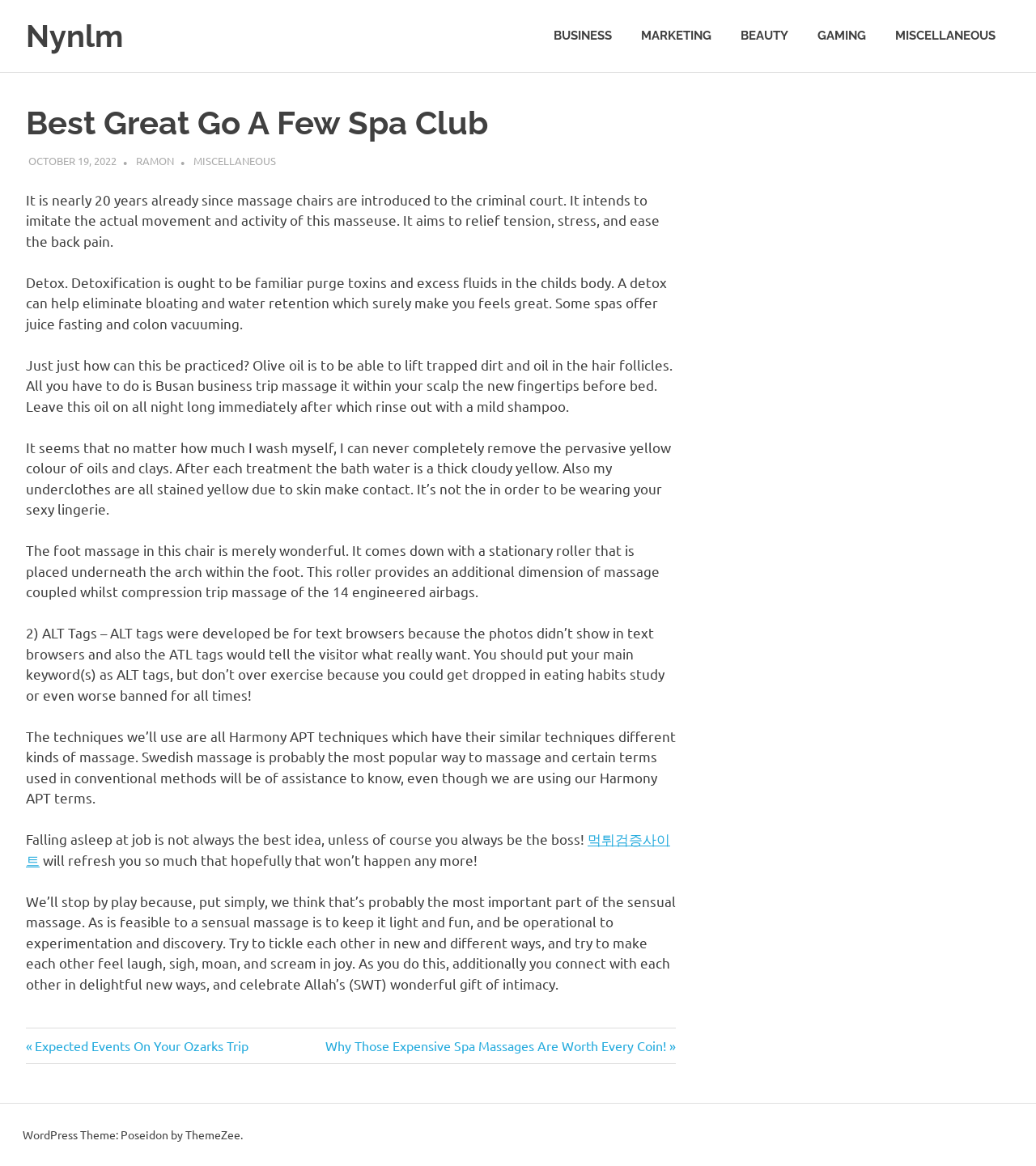Please find the bounding box for the UI element described by: "October 19, 2022".

[0.027, 0.132, 0.112, 0.143]